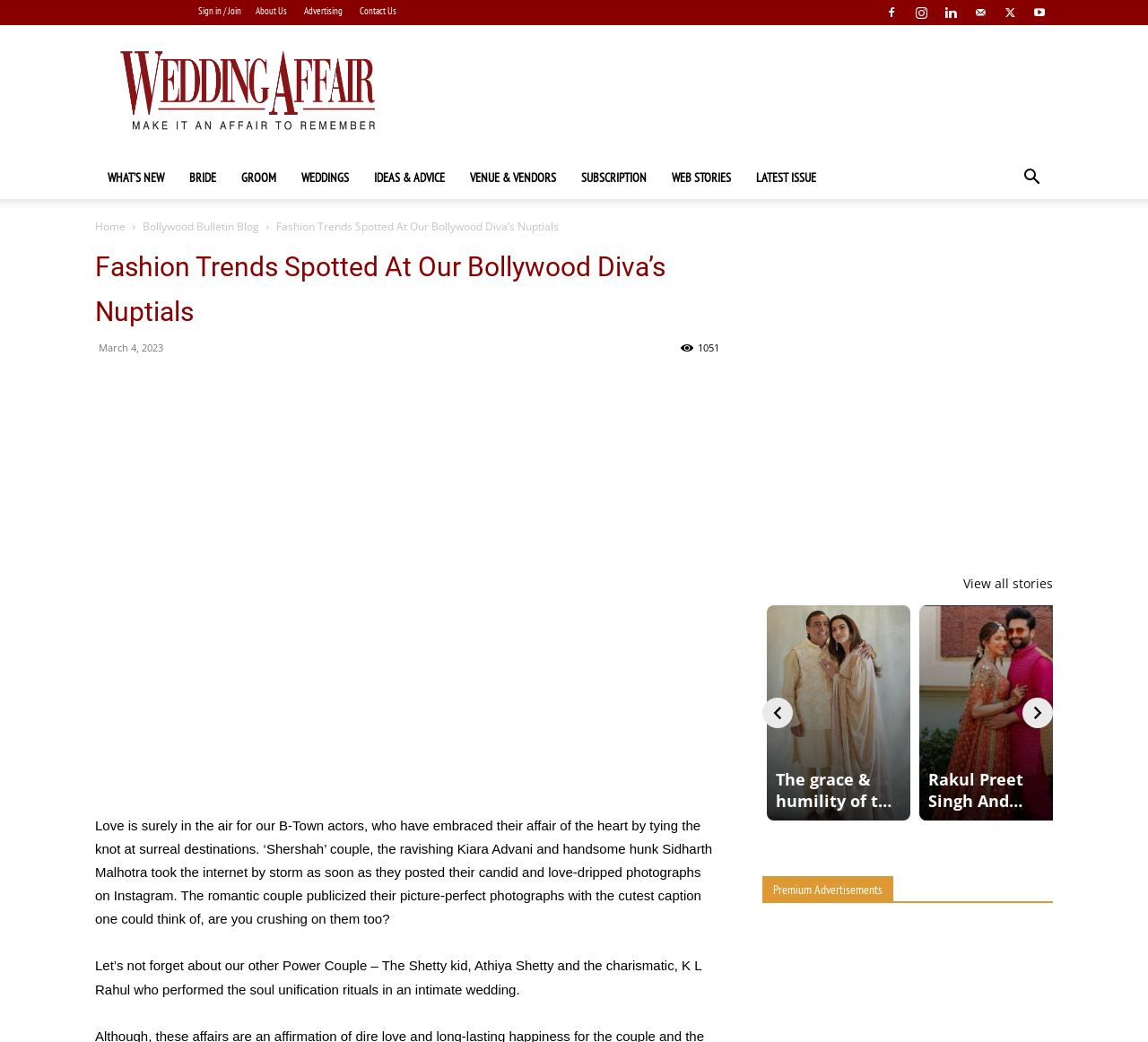Respond to the following question using a concise word or phrase: 
What is the function of the 'Previous' and 'Next' buttons?

To navigate stories